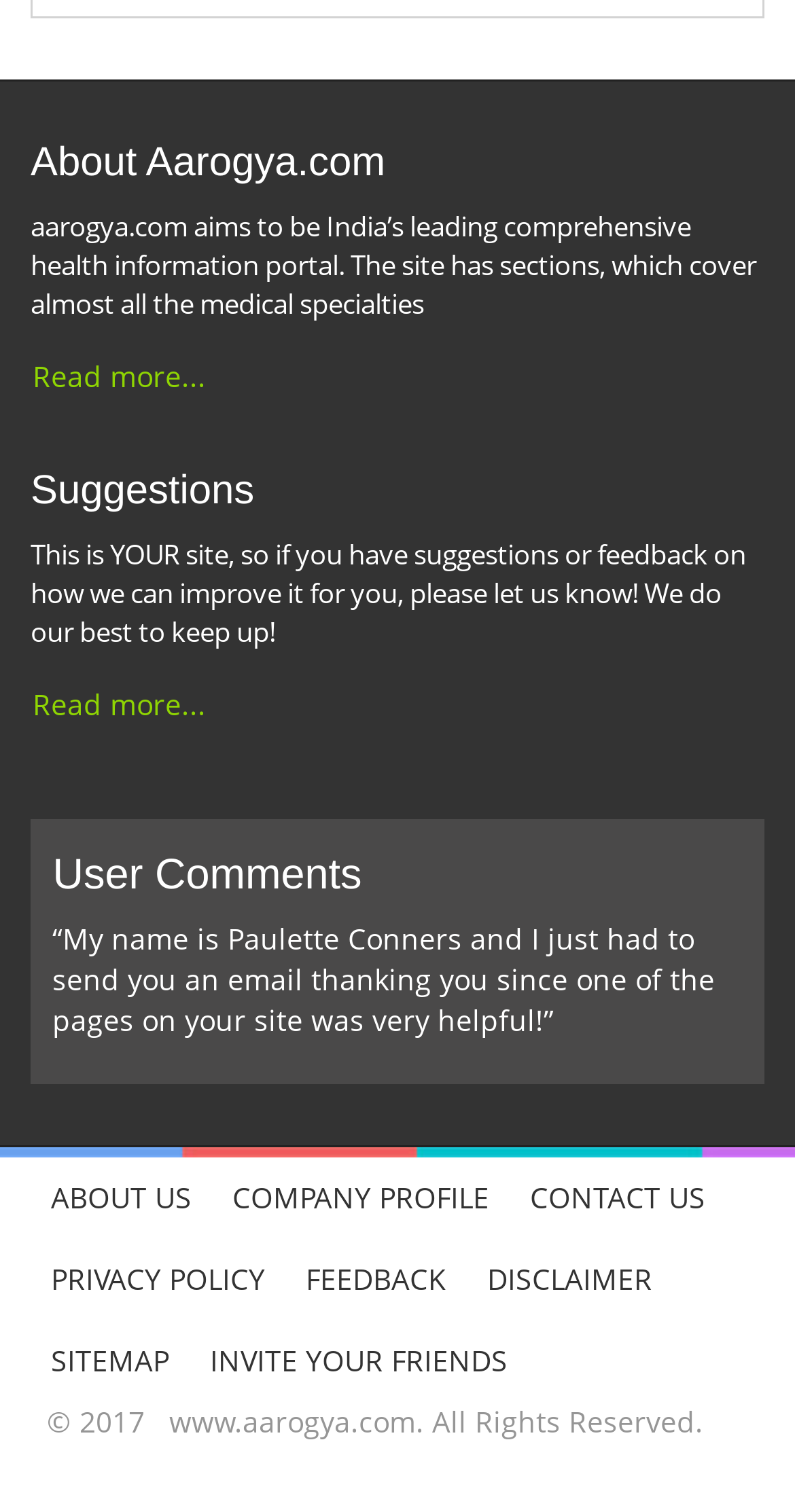Using a single word or phrase, answer the following question: 
How many links are present in the footer section?

11